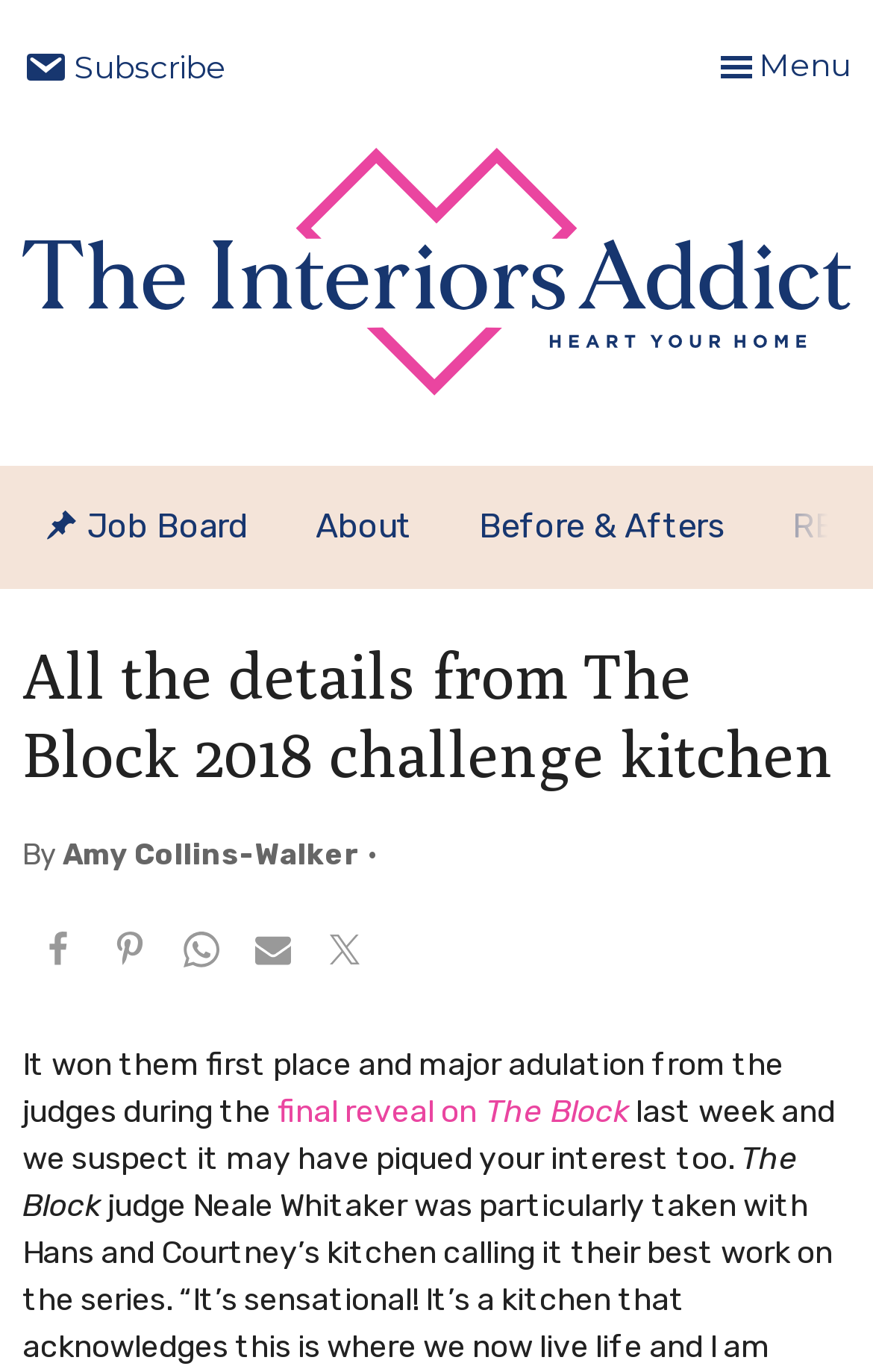Could you specify the bounding box coordinates for the clickable section to complete the following instruction: "Subscribe"?

[0.026, 0.033, 0.259, 0.067]